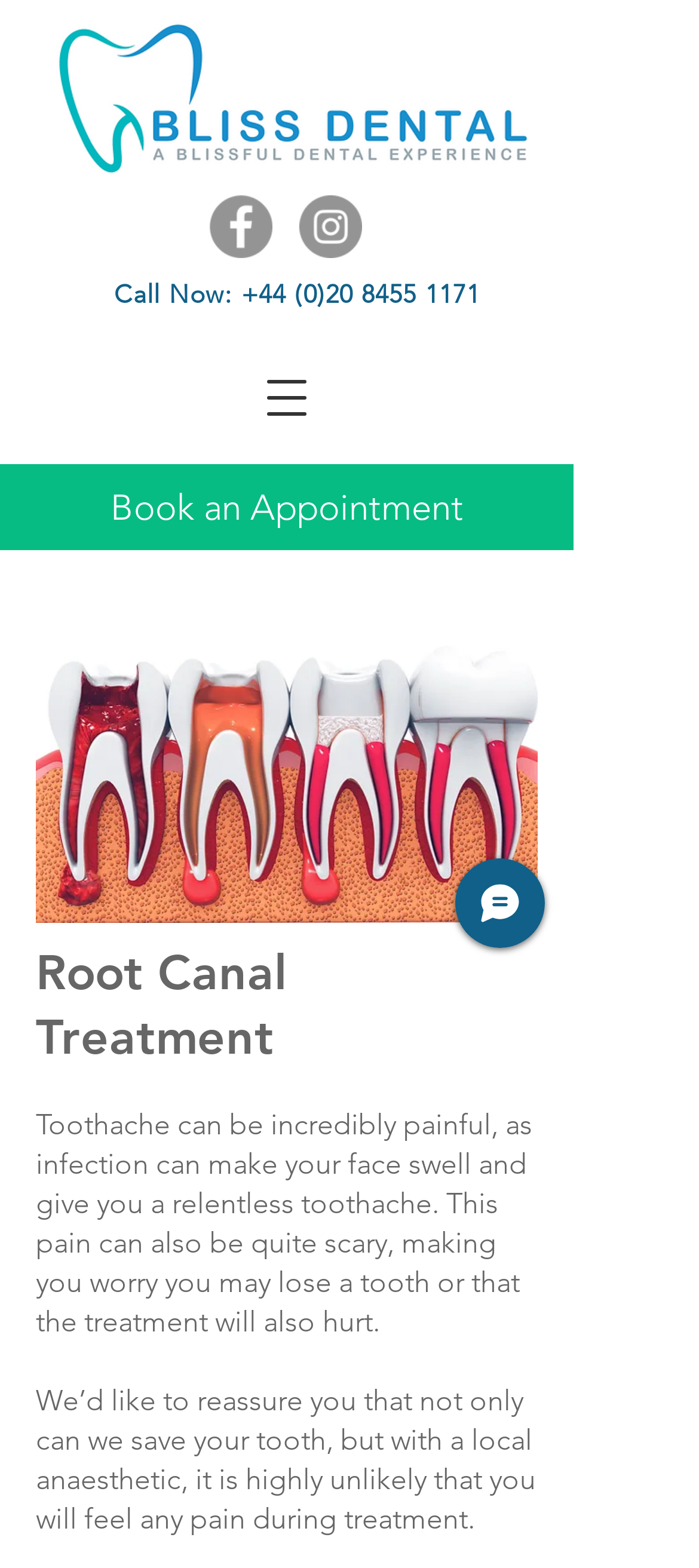Using the webpage screenshot, find the UI element described by aria-label="Instagram". Provide the bounding box coordinates in the format (top-left x, top-left y, bottom-right x, bottom-right y), ensuring all values are floating point numbers between 0 and 1.

[0.428, 0.125, 0.518, 0.165]